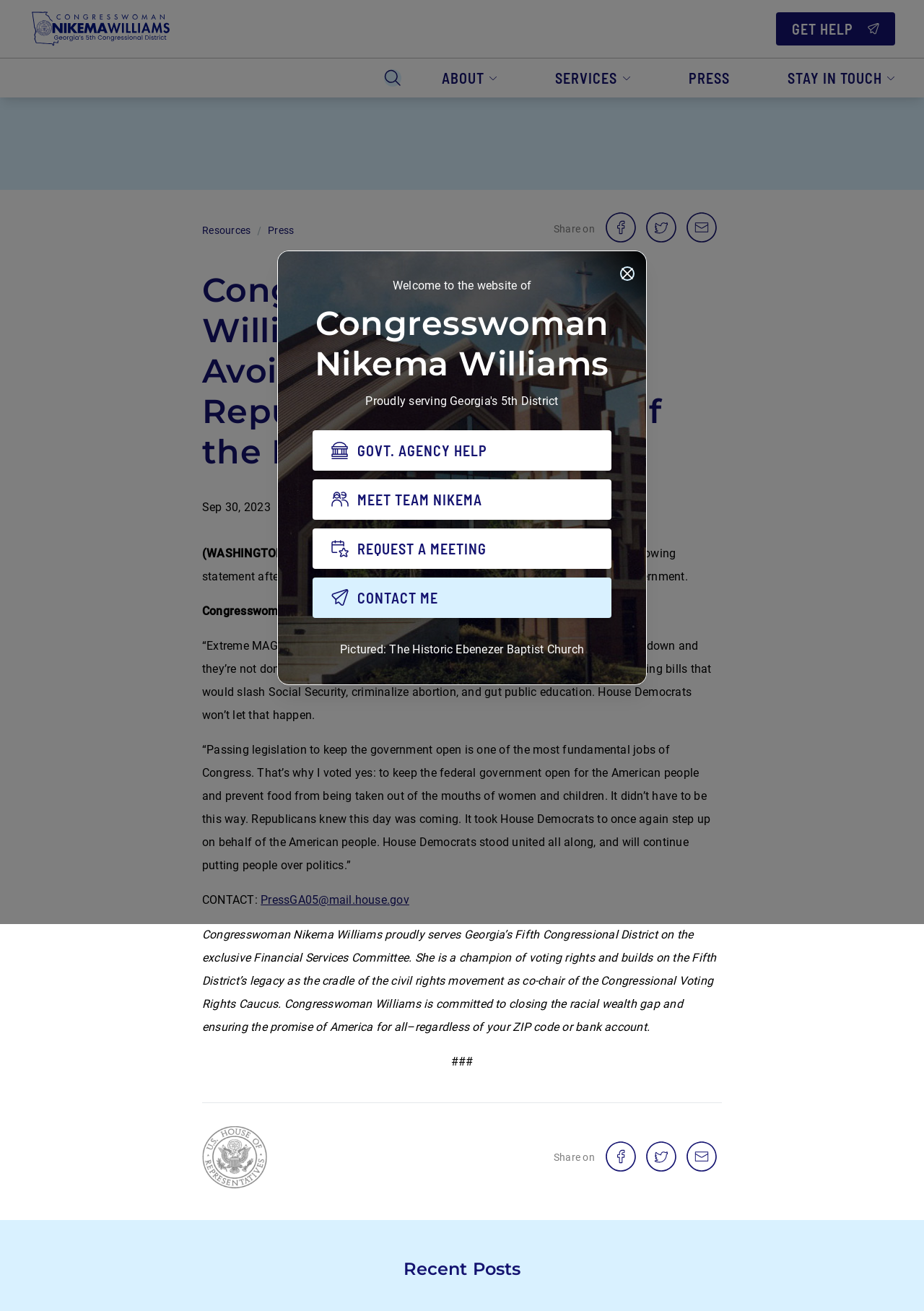Please identify the bounding box coordinates of the element's region that needs to be clicked to fulfill the following instruction: "Click the 'Search' button". The bounding box coordinates should consist of four float numbers between 0 and 1, i.e., [left, top, right, bottom].

[0.403, 0.045, 0.447, 0.074]